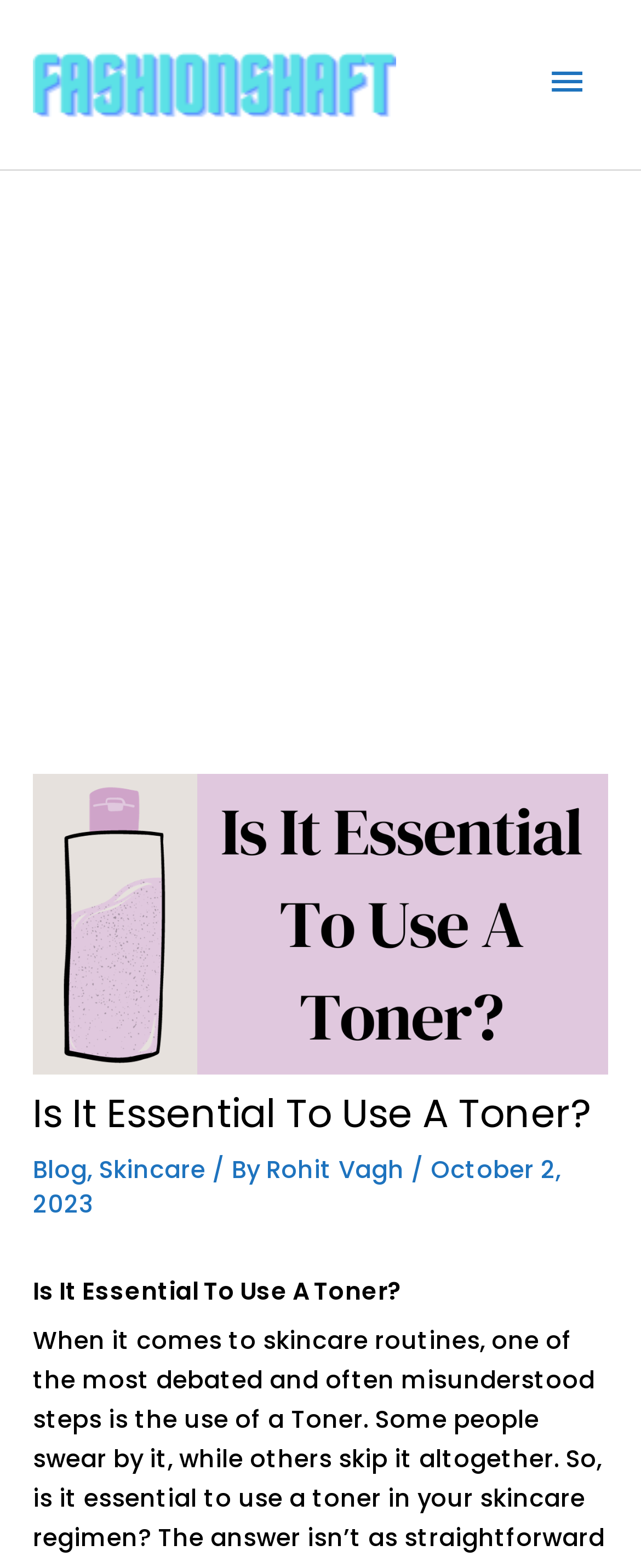Predict the bounding box for the UI component with the following description: "Rohit Vagh".

[0.415, 0.736, 0.641, 0.757]